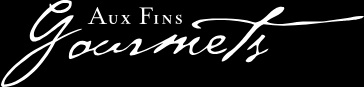What is the primary focus of Aux Fins Gourmets?
Using the information presented in the image, please offer a detailed response to the question.

The caption highlights the brand's commitment to high-quality gastronomy, pairing wines with exquisite culinary delights, suggesting that the primary focus of Aux Fins Gourmets is on gourmet food and wine experiences.